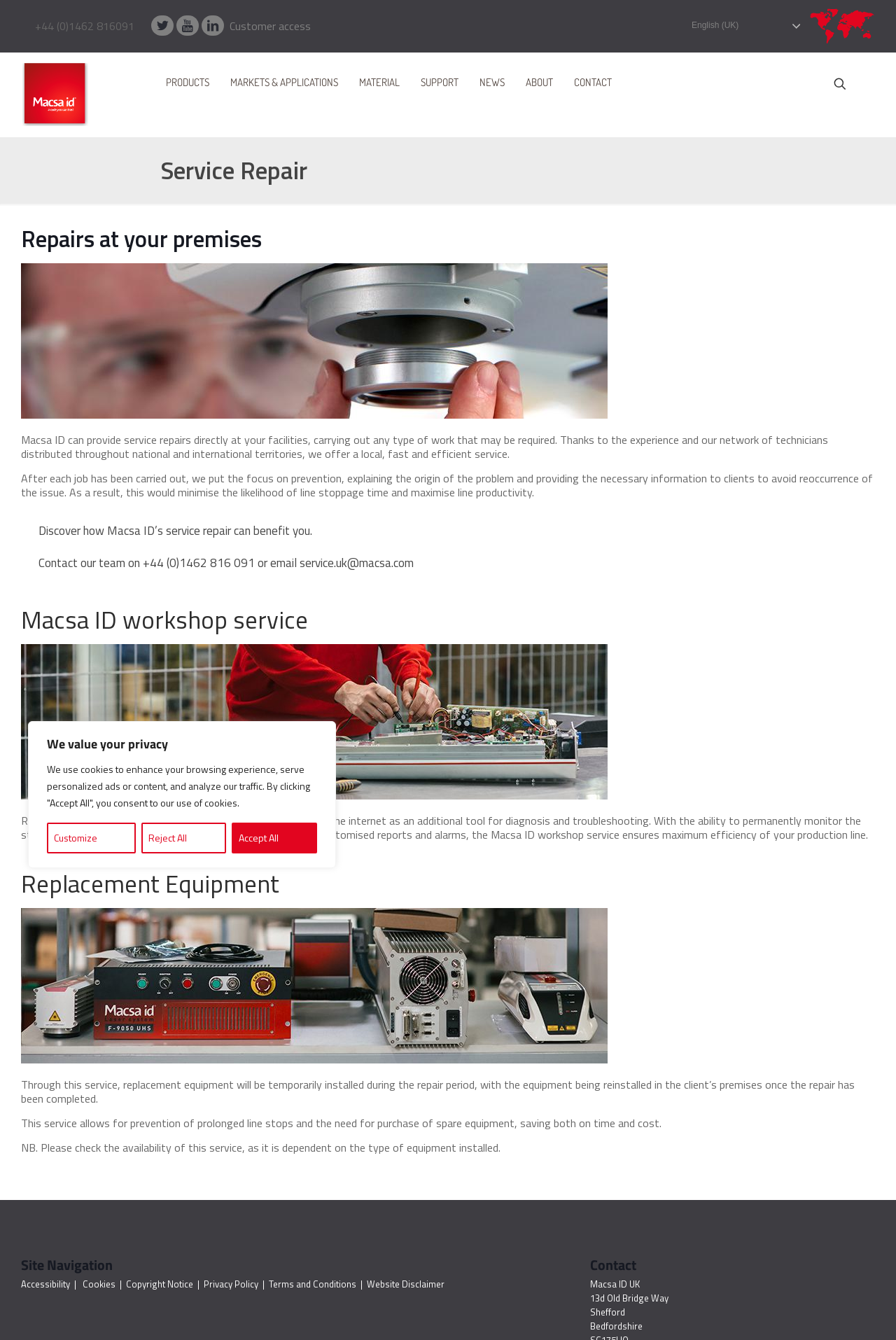Write an exhaustive caption that covers the webpage's main aspects.

The webpage is about Macsa ID's service repair, which provides repair services directly at customers' facilities. At the top of the page, there is a cookie consent banner with three buttons: Customize, Reject All, and Accept All. Below the banner, there is a section with contact information, including a phone number, social media links, and a customer access link.

The main content of the page is divided into three sections. The first section, "Repairs at your premises," describes the service repair process, including the experience and network of technicians, and the focus on prevention to minimize line stoppage time and maximize line productivity.

The second section, "Macsa ID workshop service," explains the remote management service, which provides diagnosis and troubleshooting, monitoring, and customized reports and alarms to ensure maximum efficiency of the production line.

The third section, "Replacement Equipment," describes a service where replacement equipment is temporarily installed during the repair period, allowing for prevention of prolonged line stops and saving time and cost.

At the bottom of the page, there is a site navigation section with links to Accessibility, Cookies, Copyright Notice, Privacy Policy, Terms and Conditions, and Website Disclaimer. Additionally, there is a contact section with an address in Shefford, Bedfordshire.

There are several images on the page, including a search icon, a Macsa ID logo, and images related to the service repair and workshop service sections. The page also has a navigation menu at the top with links to PRODUCTS, MARKETS & APPLICATIONS, MATERIAL, SUPPORT, NEWS, ABOUT, and CONTACT.